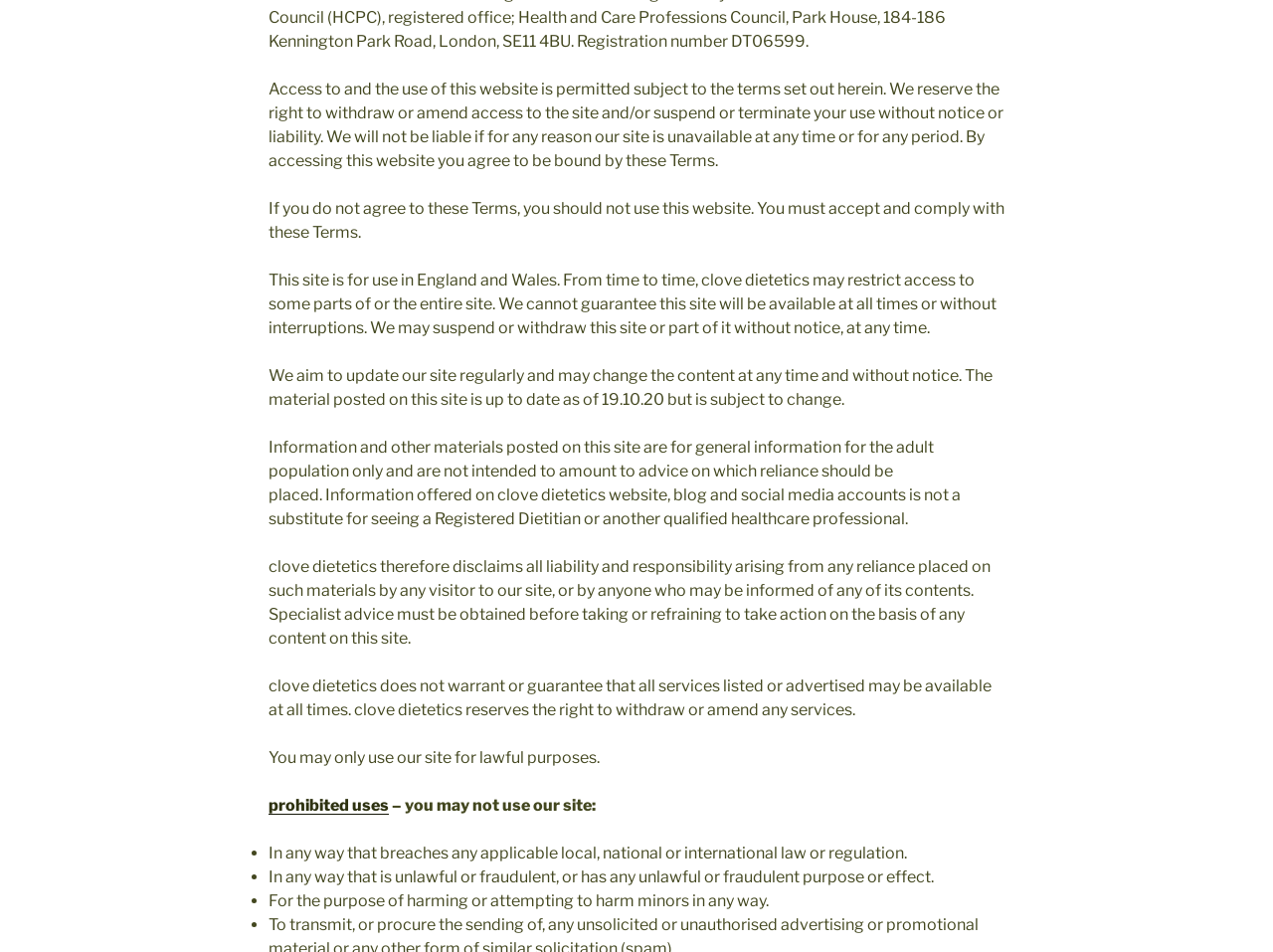With reference to the screenshot, provide a detailed response to the question below:
Is the website available 24/7?

According to the terms and conditions, the website may be unavailable at any time or for any period, and the owners reserve the right to withdraw or amend access to the site without notice or liability.